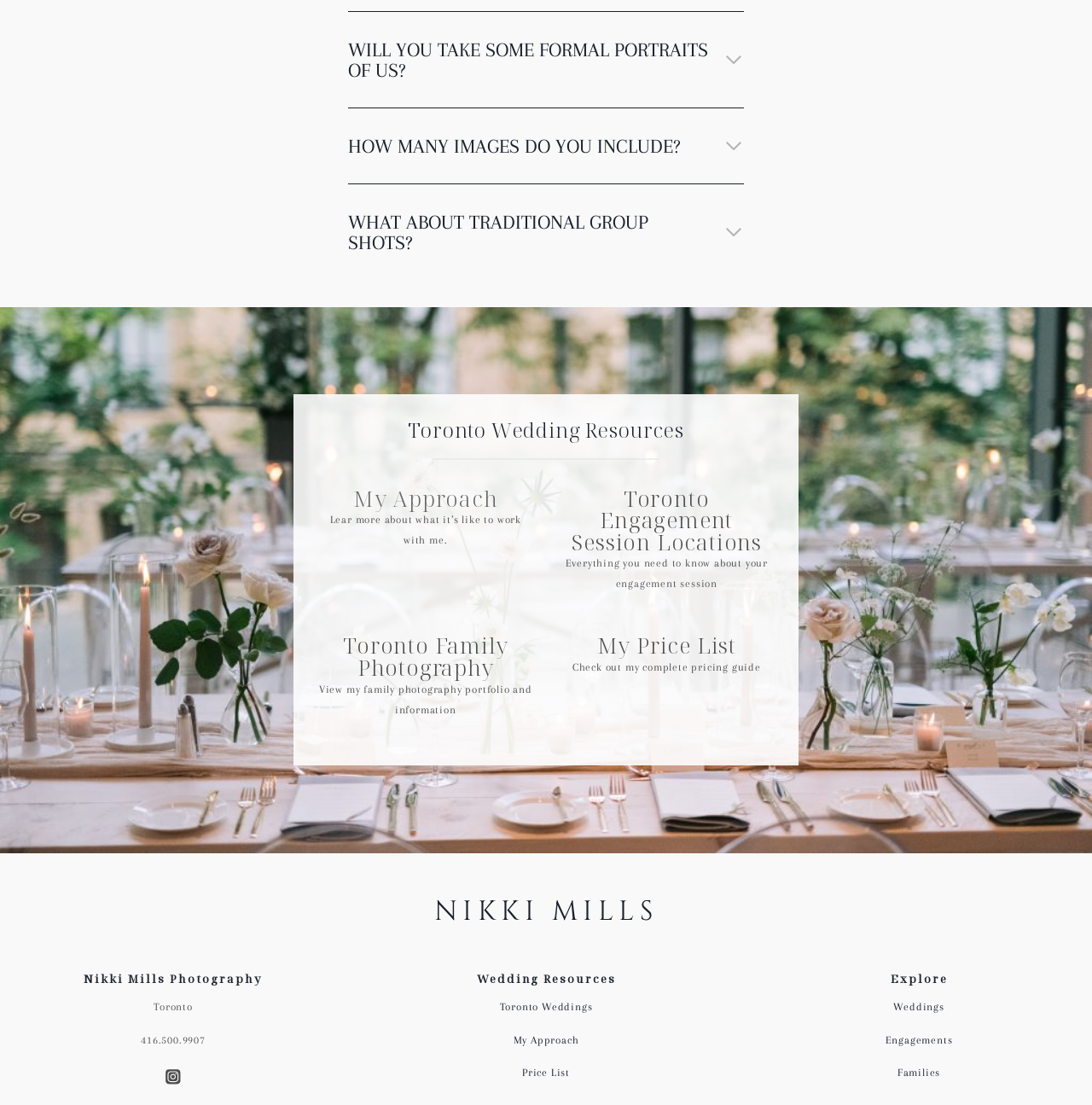Provide the bounding box coordinates of the area you need to click to execute the following instruction: "Check out 'My Price List'".

[0.512, 0.575, 0.708, 0.595]